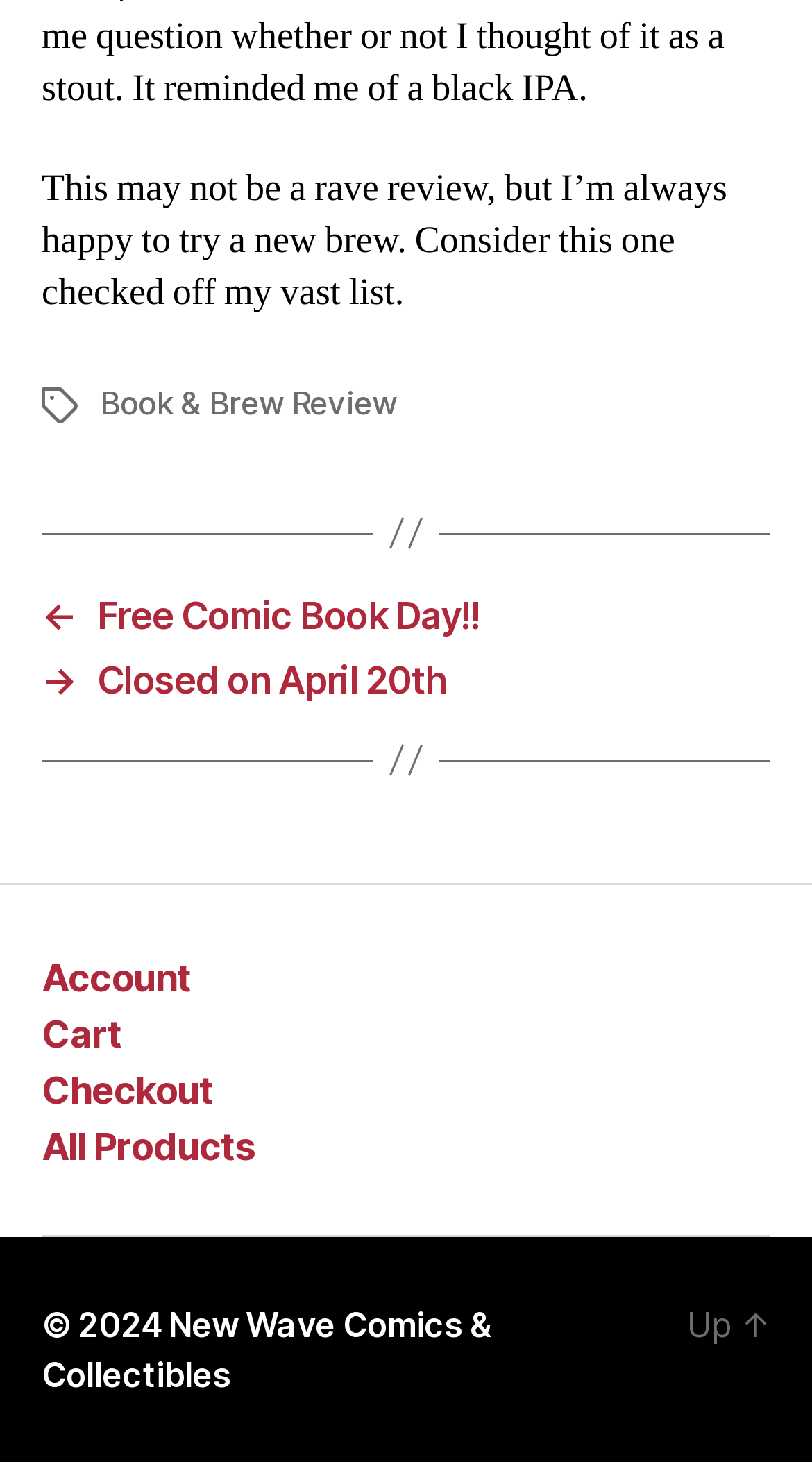How many links are in the footer?
Answer the question with a single word or phrase, referring to the image.

4